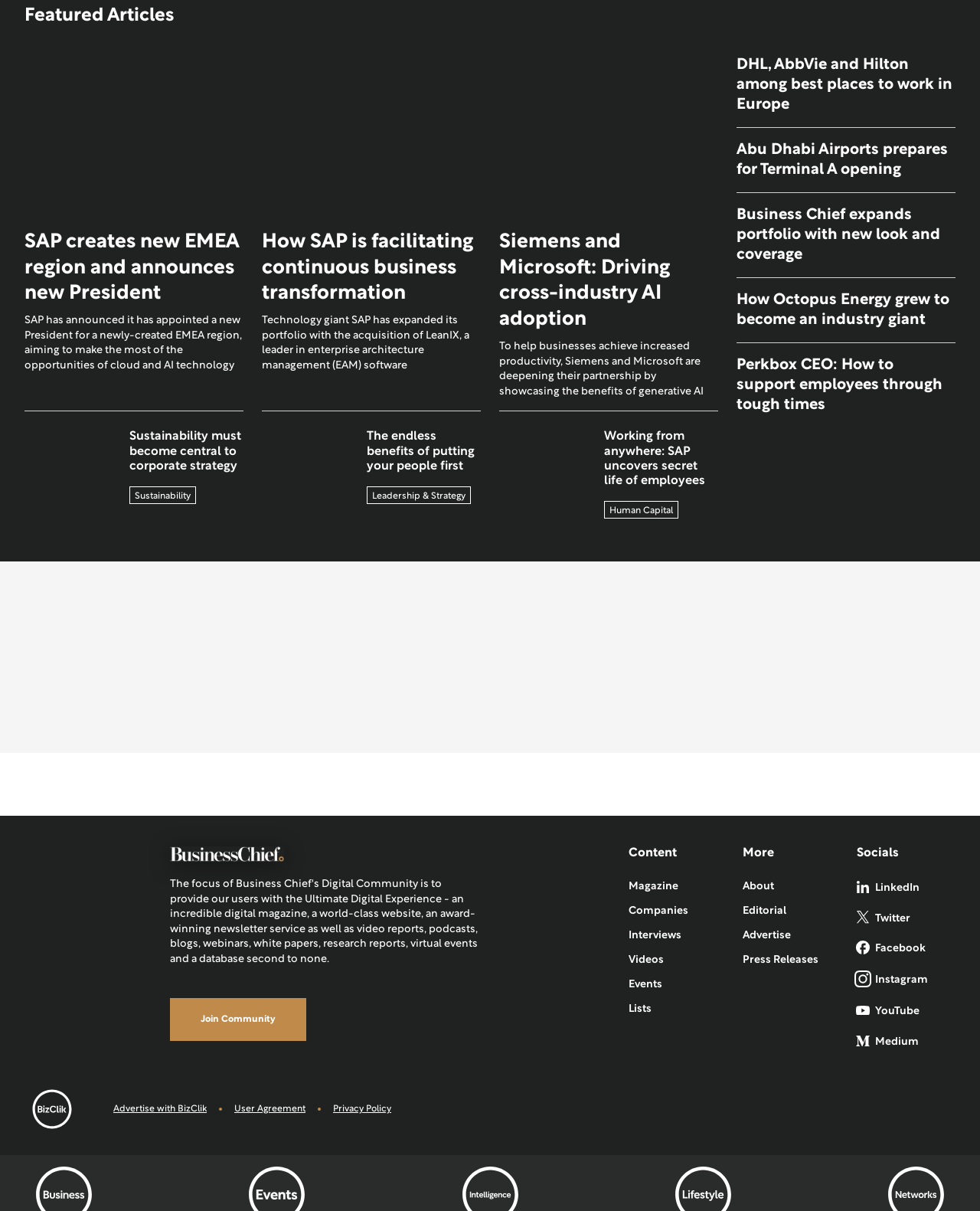Determine the bounding box coordinates of the section I need to click to execute the following instruction: "Check the latest news". Provide the coordinates as four float numbers between 0 and 1, i.e., [left, top, right, bottom].

None